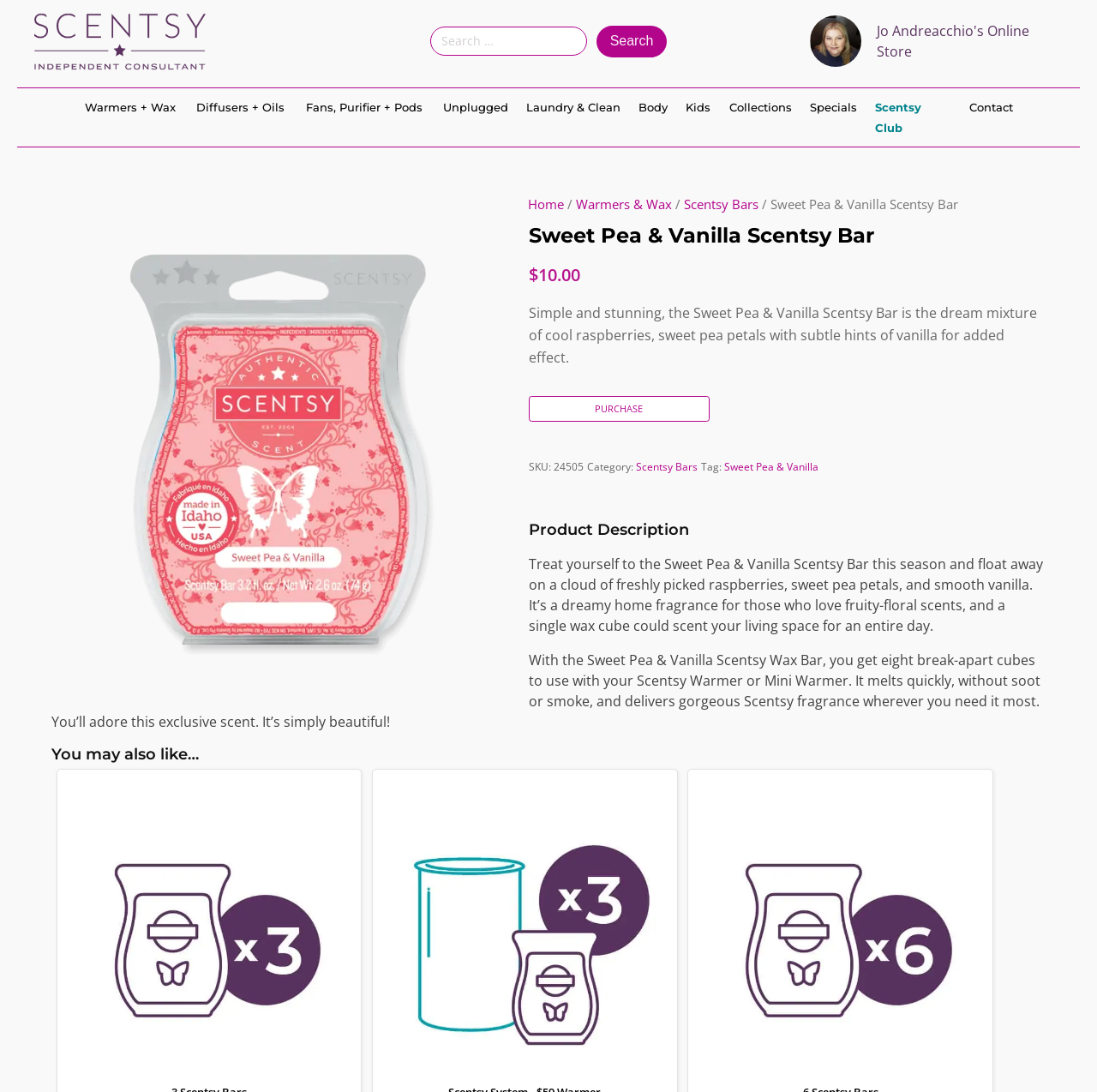Determine the bounding box for the UI element described here: "Sweet Pea & Vanilla".

[0.66, 0.421, 0.746, 0.434]